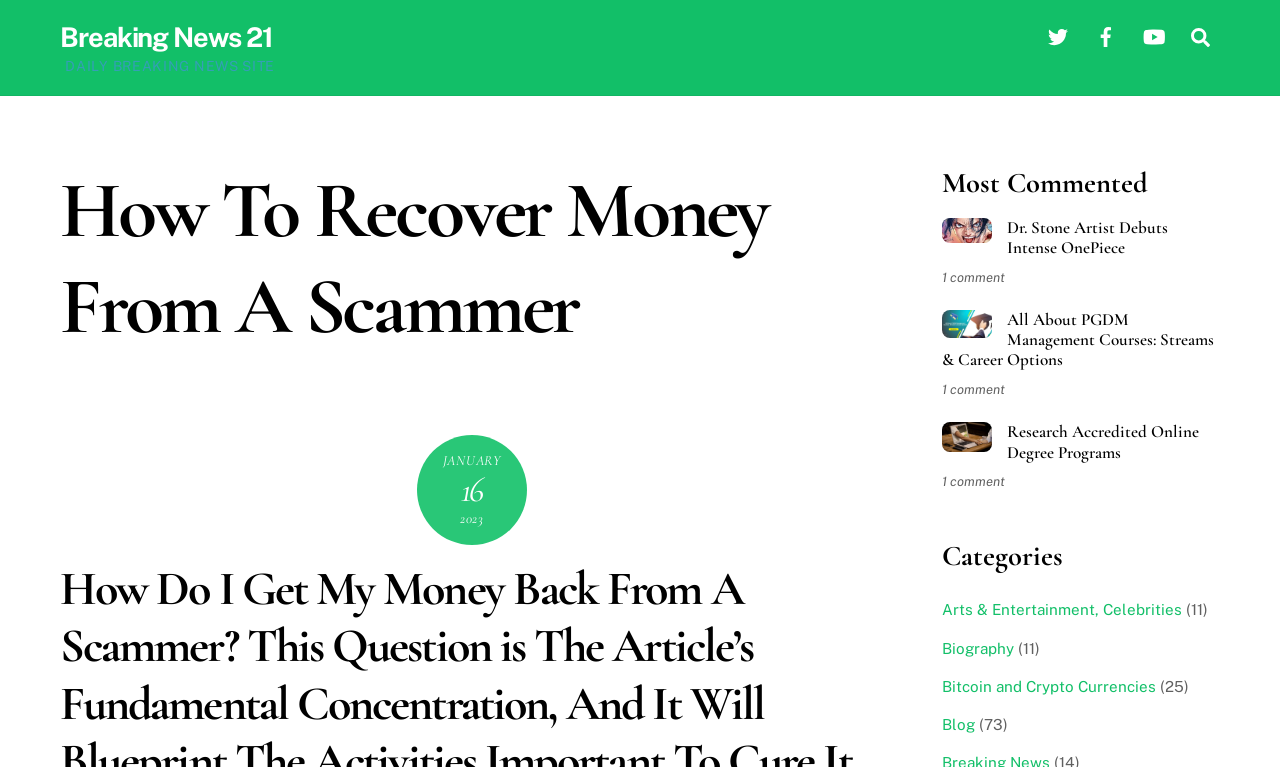Identify the bounding box coordinates of the section to be clicked to complete the task described by the following instruction: "Explore Categories". The coordinates should be four float numbers between 0 and 1, formatted as [left, top, right, bottom].

[0.736, 0.699, 0.953, 0.752]